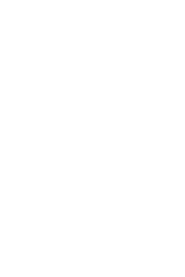What is the focus of the accompanying context?
Answer the question with a single word or phrase by looking at the picture.

Celebrating diverse talents